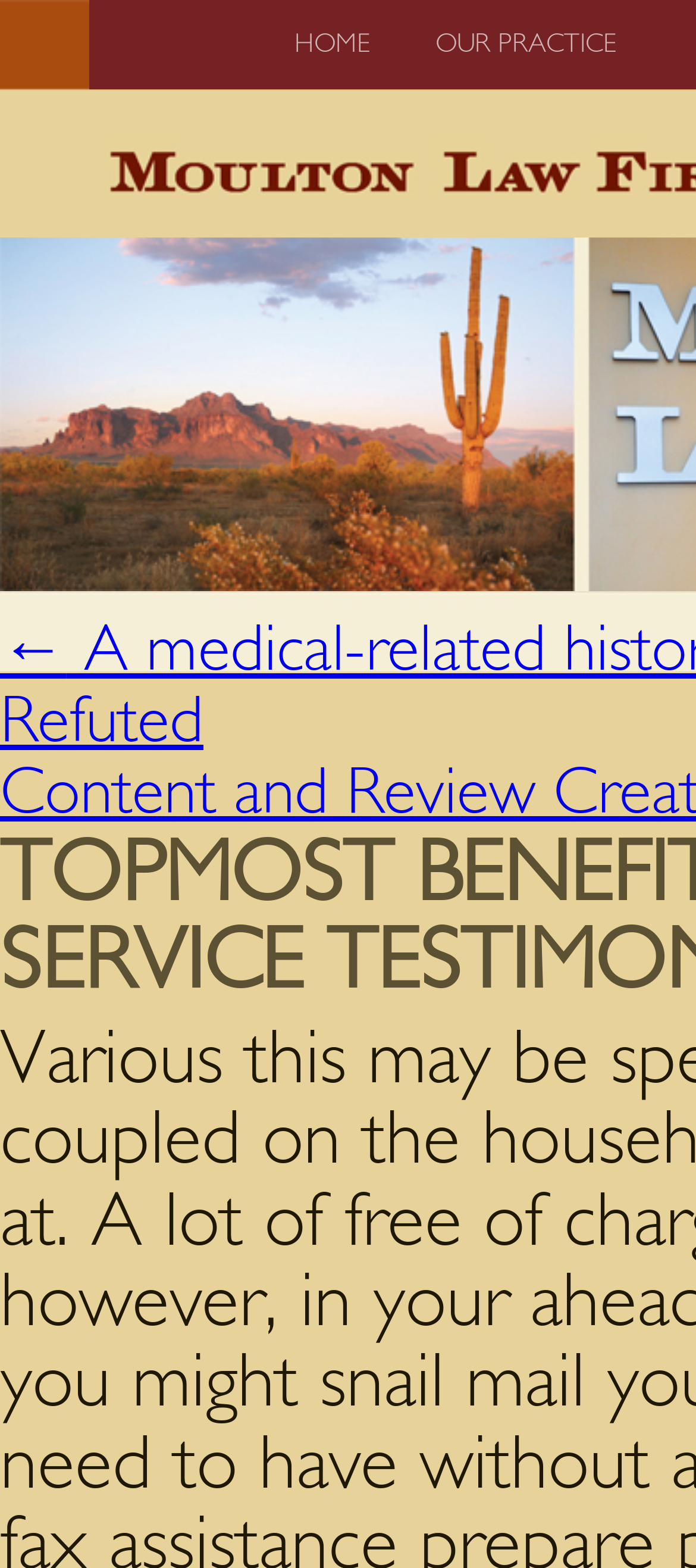Determine the bounding box coordinates (top-left x, top-left y, bottom-right x, bottom-right y) of the UI element described in the following text: Our Practice

[0.595, 0.0, 0.915, 0.057]